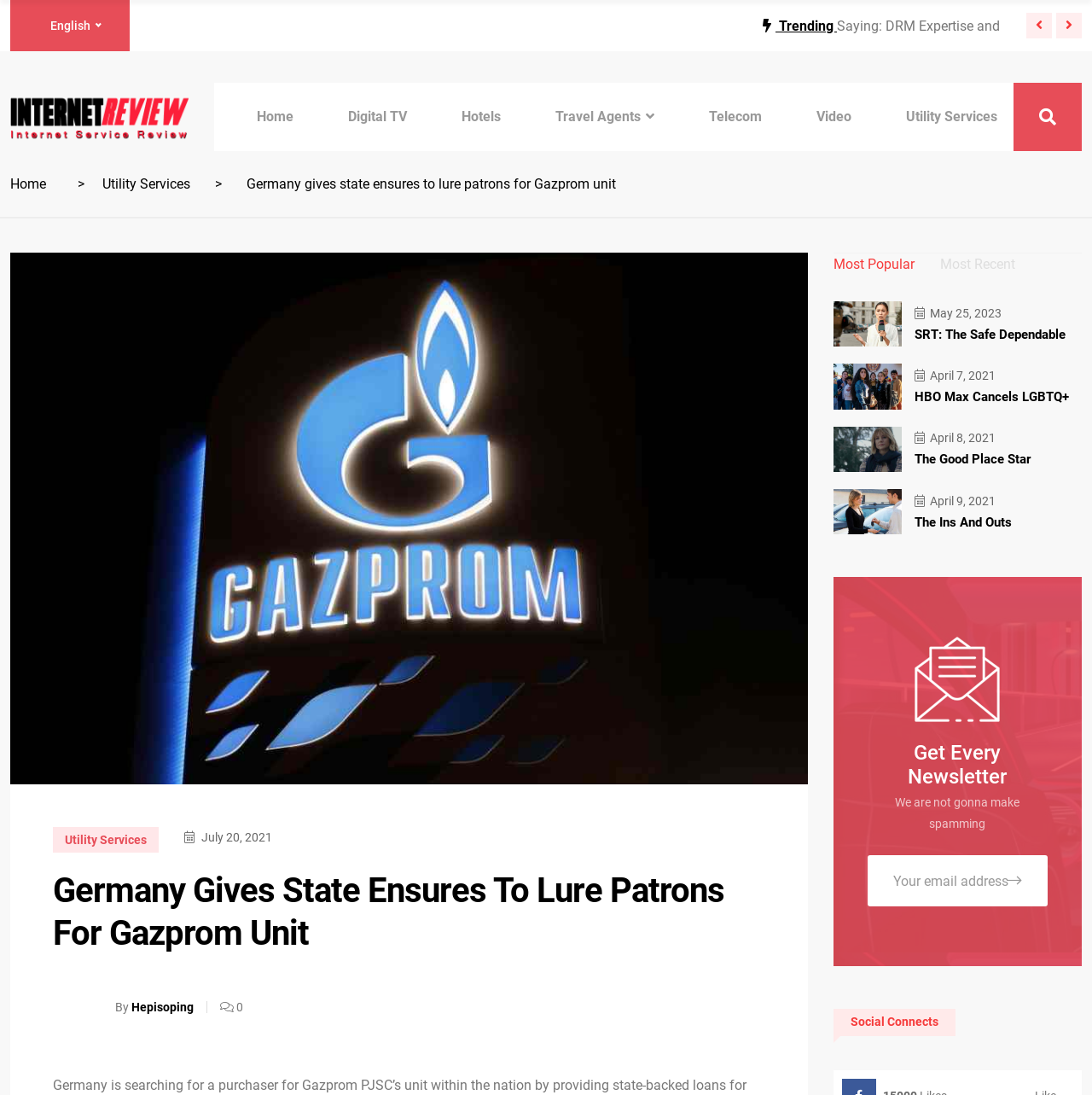Determine the bounding box coordinates of the clickable region to execute the instruction: "Click on email marketing". The coordinates should be four float numbers between 0 and 1, denoted as [left, top, right, bottom].

None